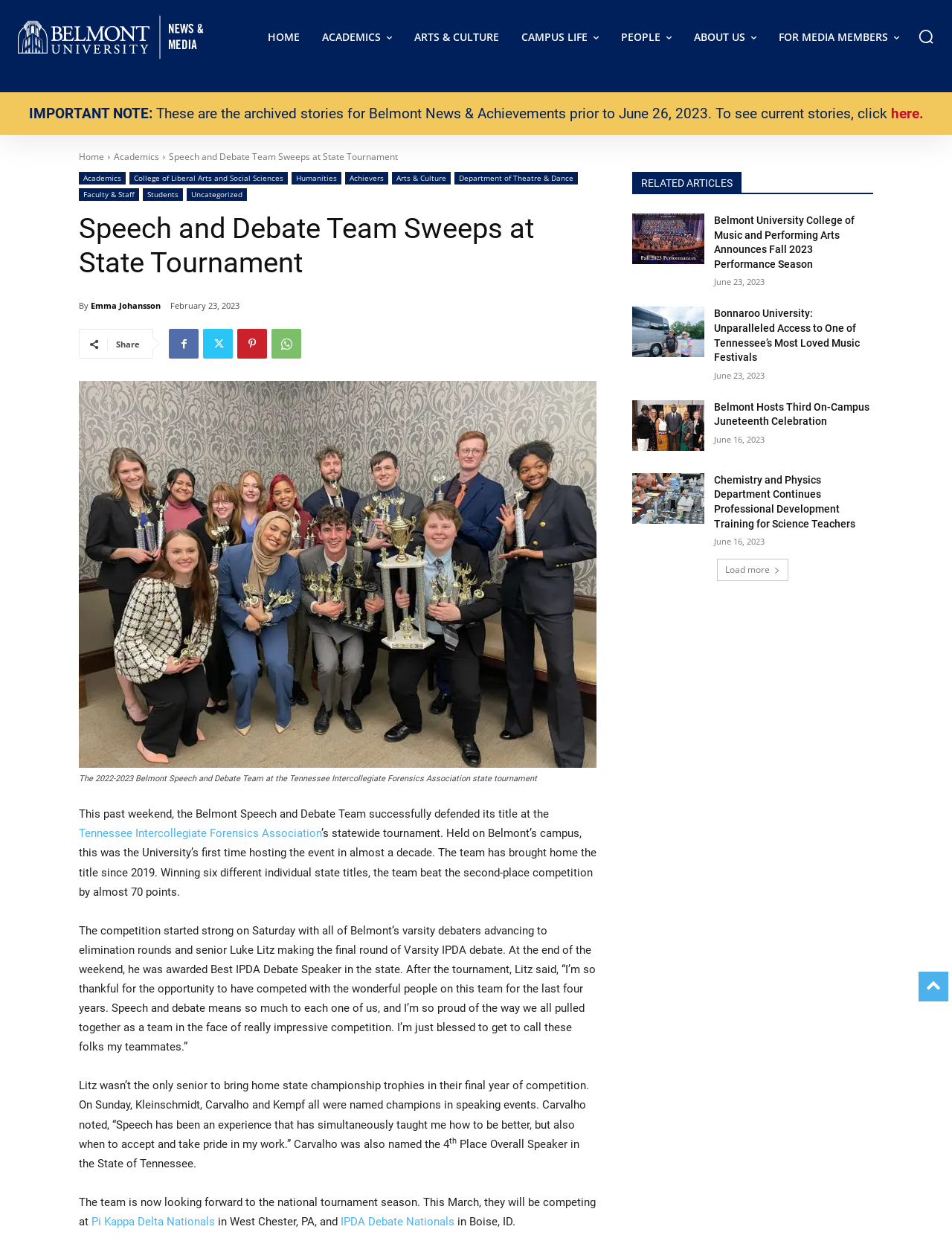Using the description "FAQs and Info", predict the bounding box of the relevant HTML element.

None